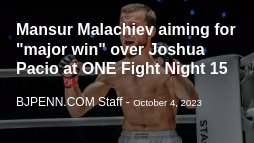Examine the screenshot and answer the question in as much detail as possible: Who is the author of the article?

The article is credited to the BJPENN.COM staff, as mentioned in the caption, indicating the source of the information about Mansur Malachiev's preparation for the fight.